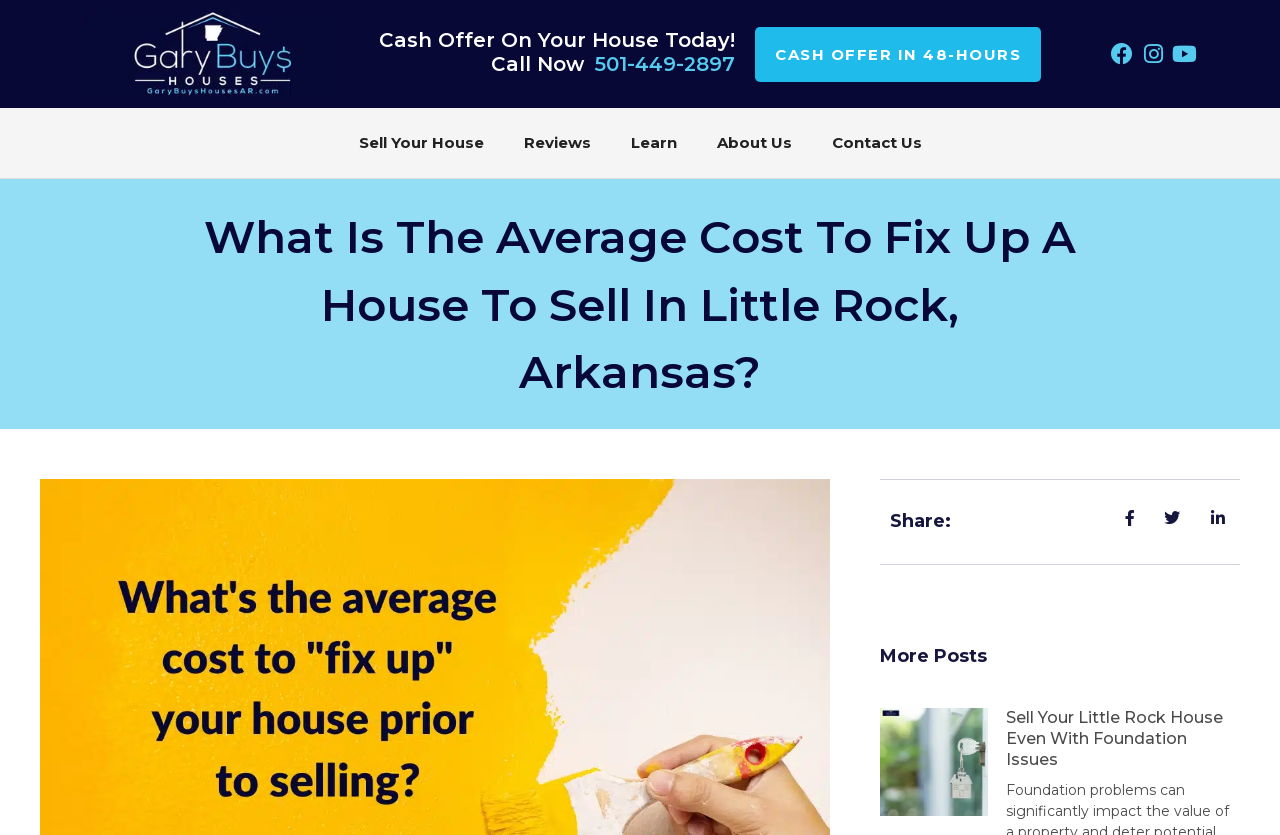Identify the coordinates of the bounding box for the element that must be clicked to accomplish the instruction: "Learn more about selling a house with foundation issues".

[0.786, 0.848, 0.955, 0.921]